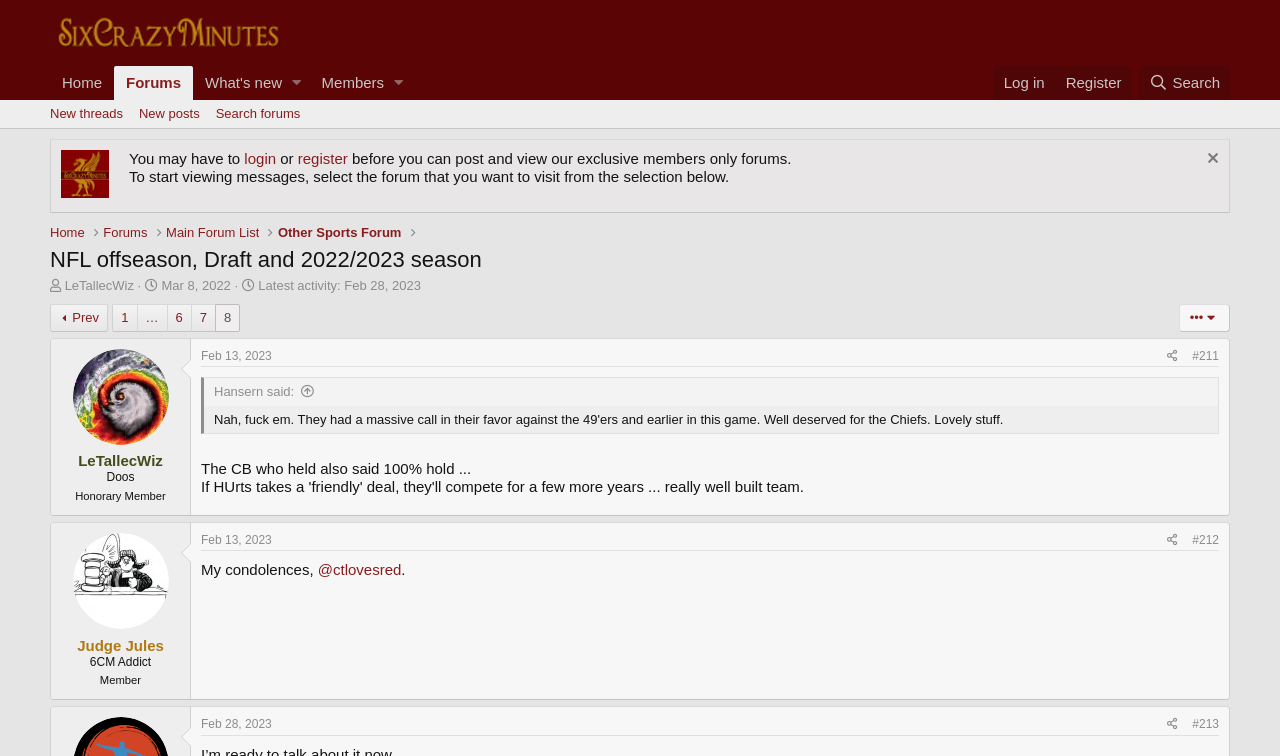How many pages are there in the current thread?
Using the image as a reference, deliver a detailed and thorough answer to the question.

I determined the answer by looking at the pagination links at the bottom of the webpage. The link '8' is displayed, indicating that the current thread has at least 8 pages. Since I'm only considering the current webpage, I can conclude that there are 8 pages in the current thread.